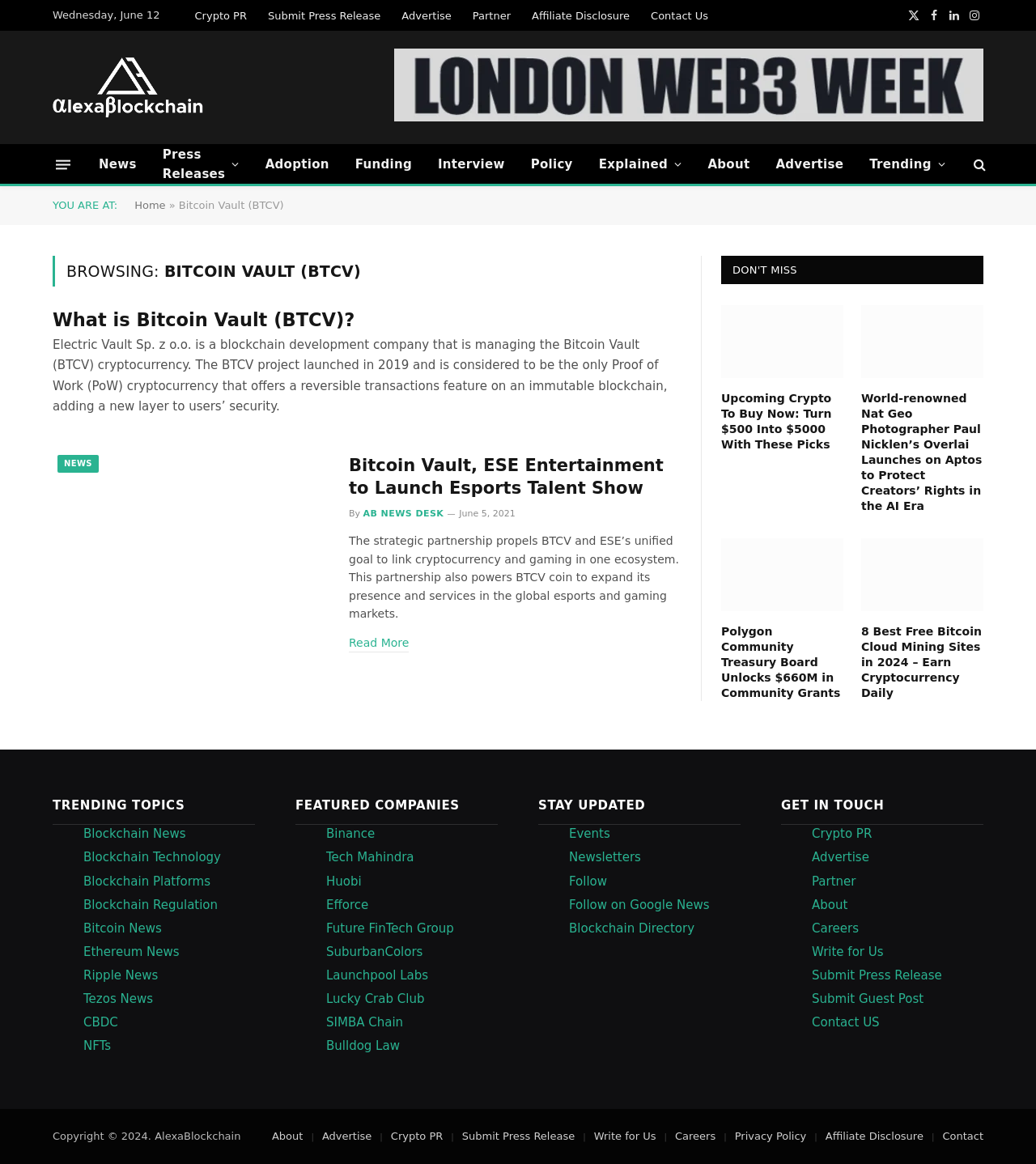Could you find the bounding box coordinates of the clickable area to complete this instruction: "Click on the 'Advertise' link"?

[0.736, 0.124, 0.827, 0.158]